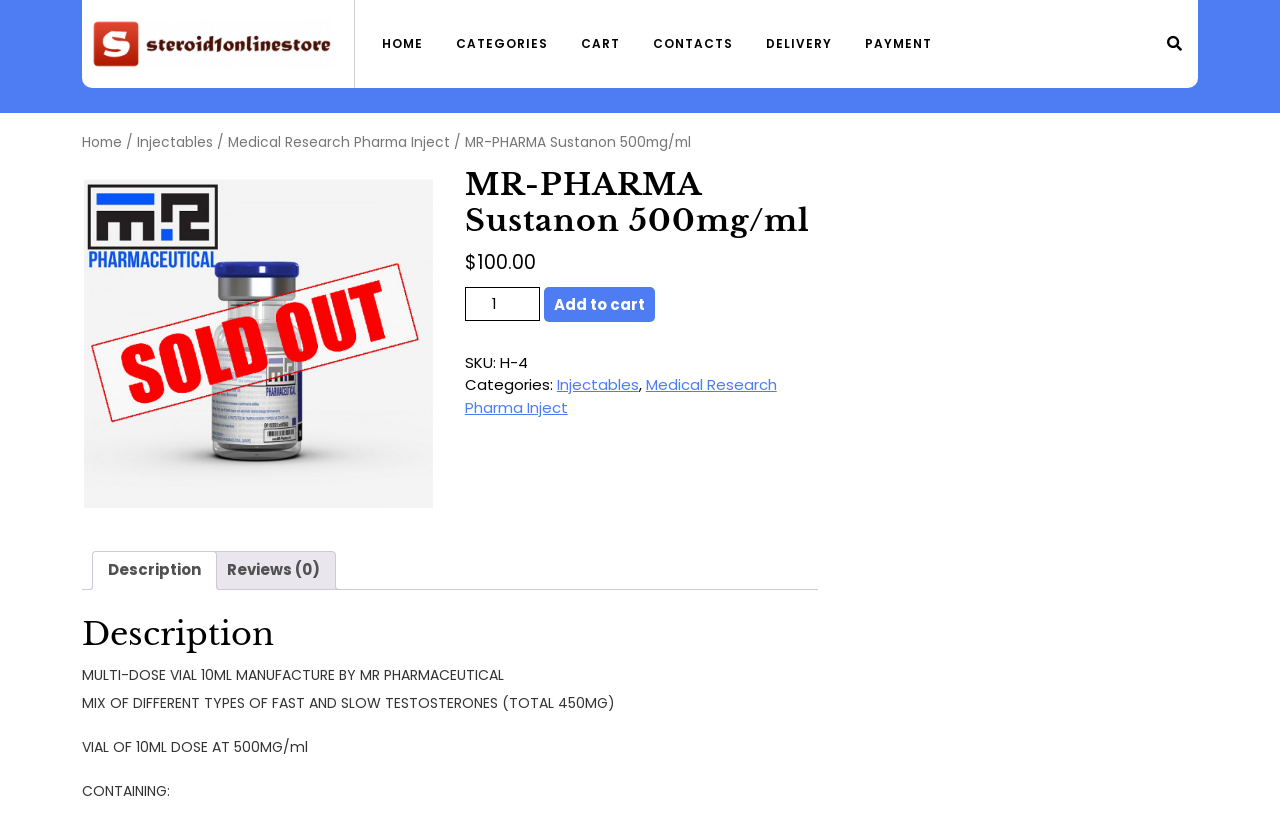Extract the bounding box coordinates of the UI element described by: "Add to cart". The coordinates should include four float numbers ranging from 0 to 1, e.g., [left, top, right, bottom].

[0.425, 0.349, 0.512, 0.392]